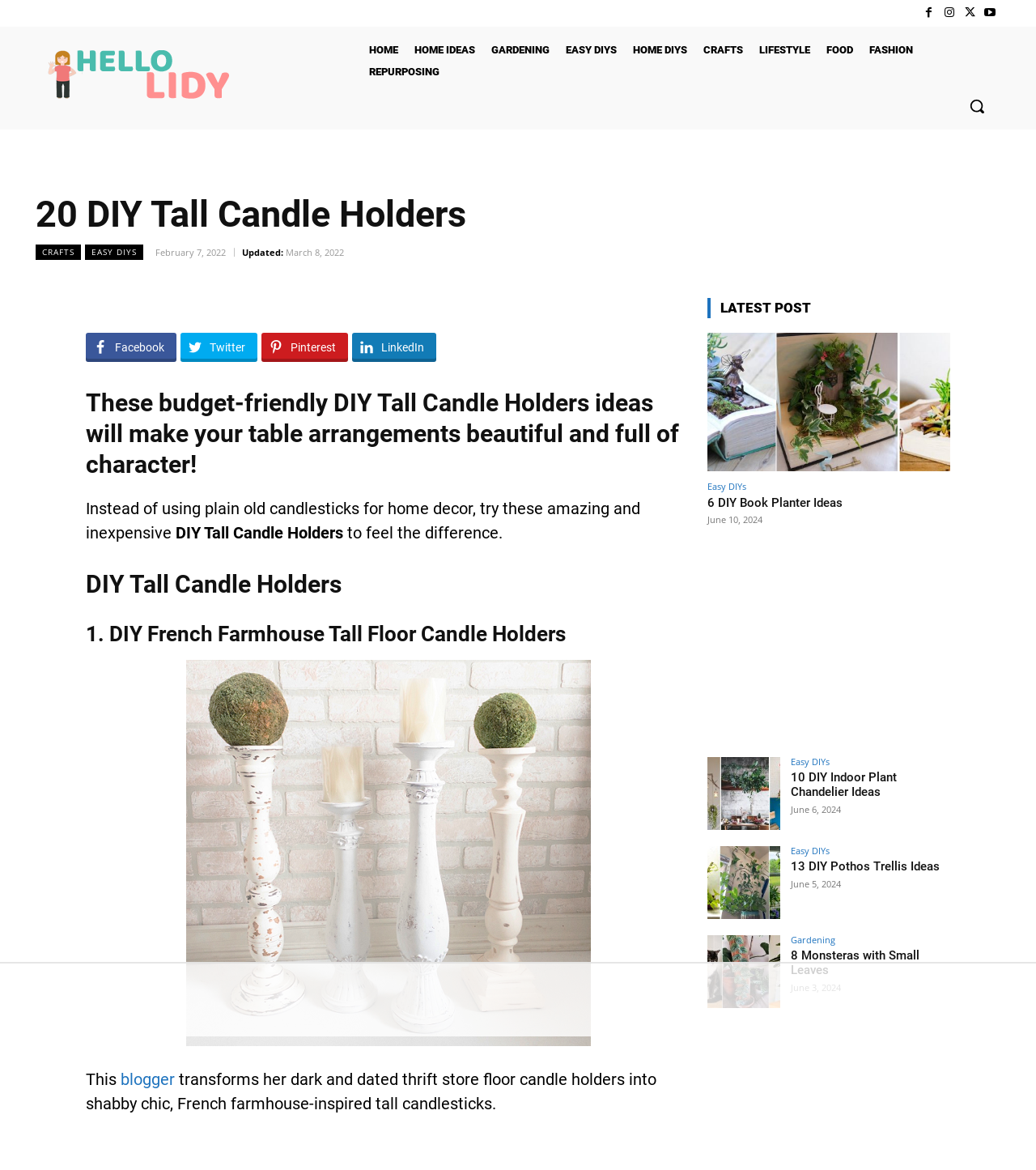What is the date of the latest post on this webpage?
Answer the question with a single word or phrase by looking at the picture.

June 10, 2024